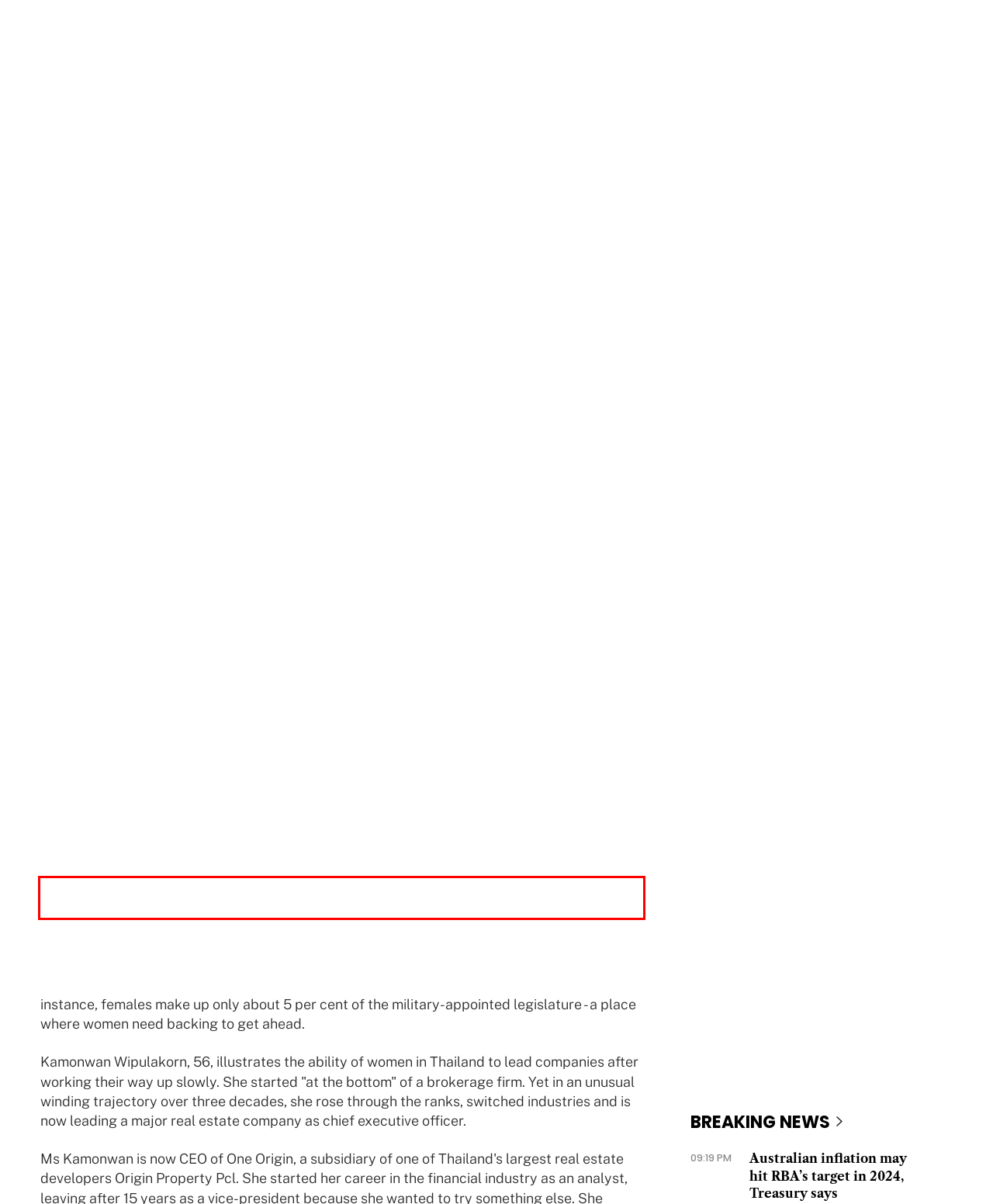Identify and transcribe the text content enclosed by the red bounding box in the given screenshot.

Thai women's involvement in family is different from other countries like South Korea and Japan, where women still run the household and hold few corporate jobs.